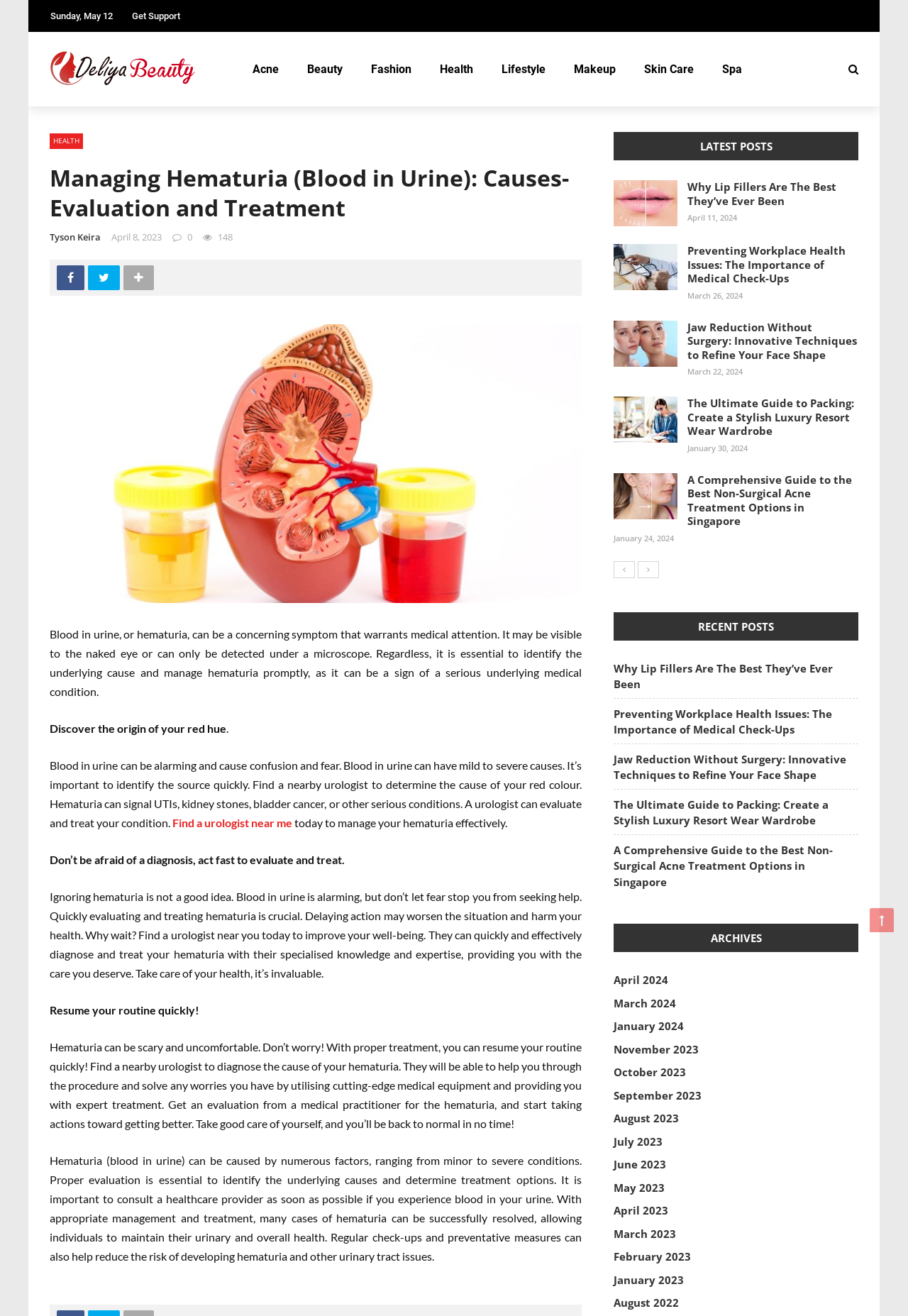Given the description "Find a urologist near me", provide the bounding box coordinates of the corresponding UI element.

[0.19, 0.62, 0.322, 0.63]